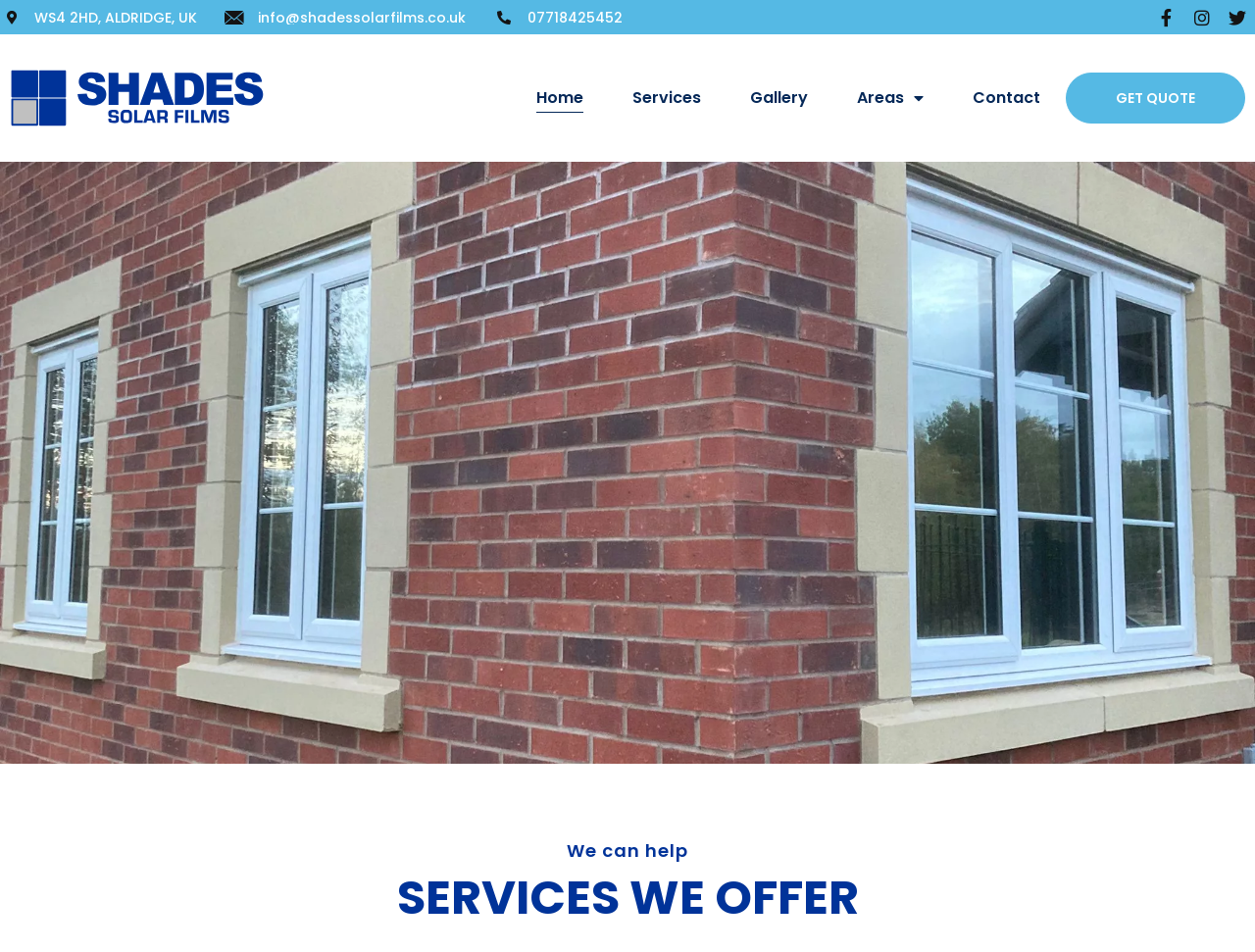Analyze the image and provide a detailed answer to the question: How many social media links are there?

I counted the social media links at the top right corner of the webpage and found three links: Facebook, Instagram, and Twitter.